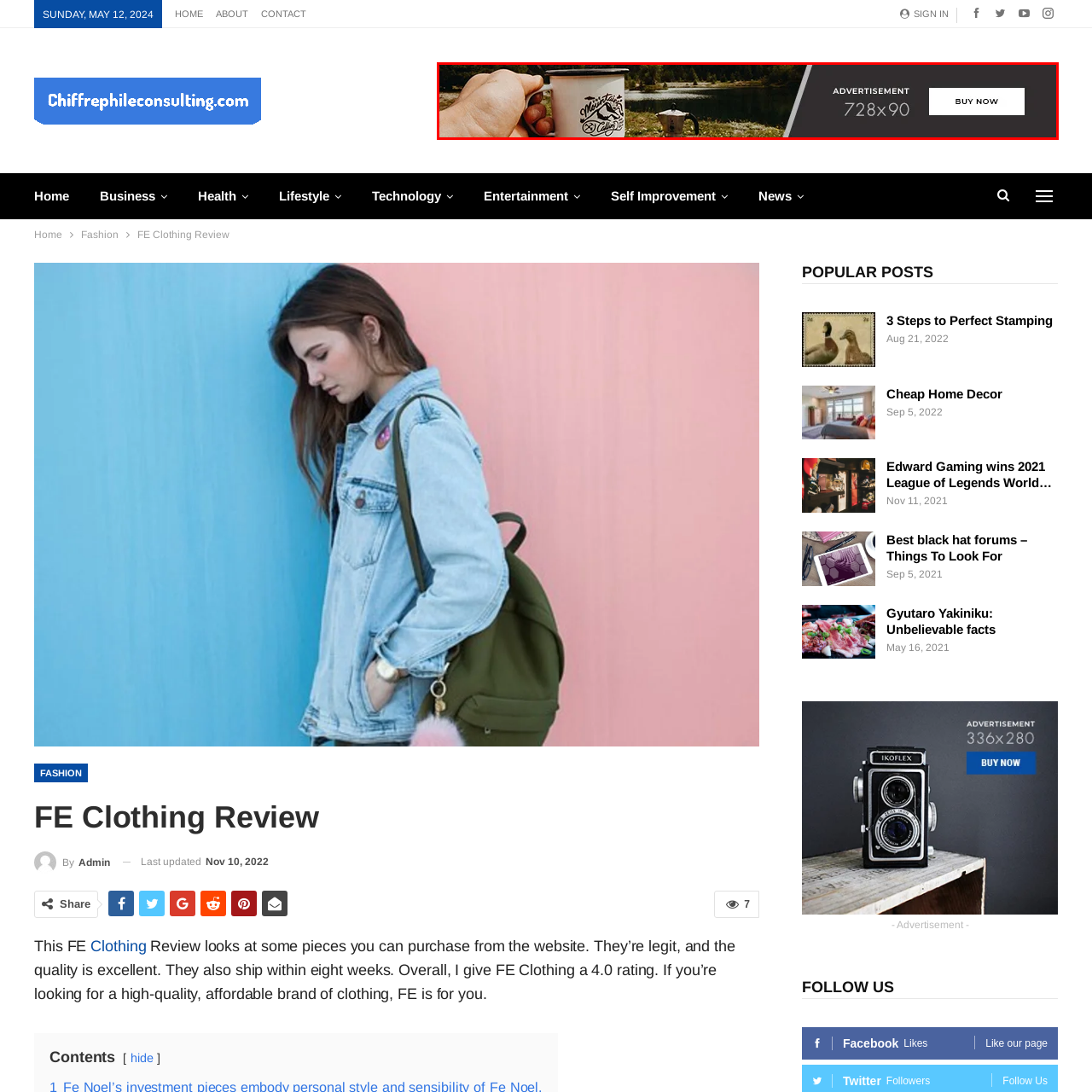Inspect the area marked by the red box and provide a short answer to the question: What is the size of the image?

728x90 pixels